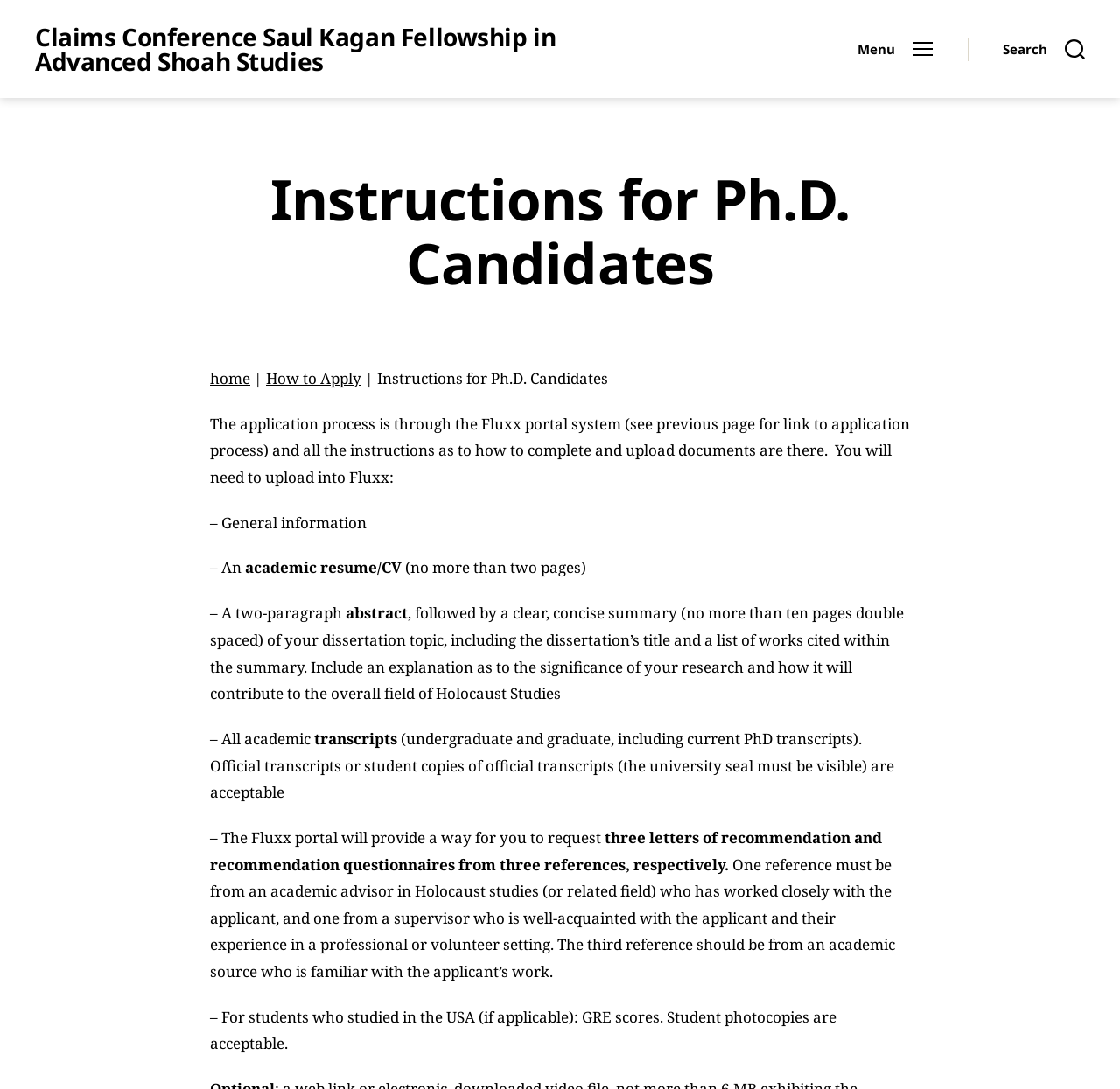What is the purpose of the dissertation topic summary?
Please provide a comprehensive answer based on the contents of the image.

The dissertation topic summary is required to include an explanation of the significance of the research and how it will contribute to the overall field of Holocaust Studies. This suggests that the purpose of the summary is to provide context and explain the importance of the research.